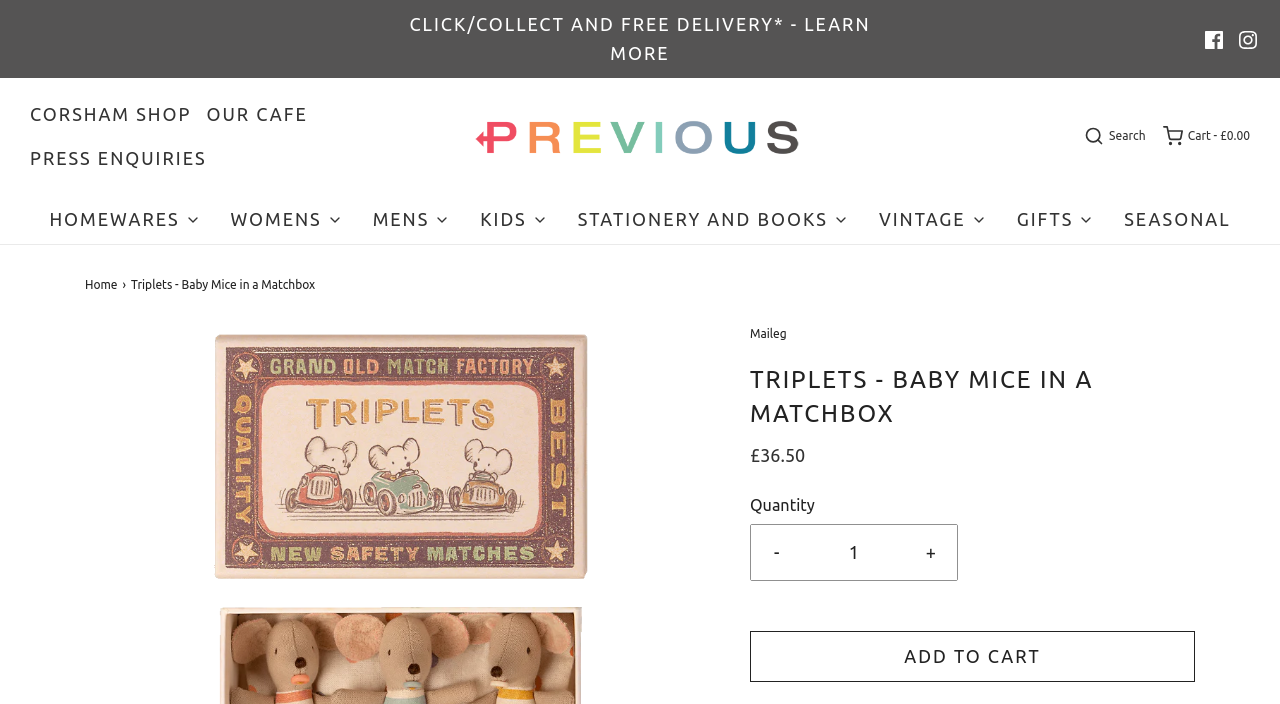Identify the bounding box coordinates necessary to click and complete the given instruction: "Add to cart".

[0.586, 0.896, 0.934, 0.969]